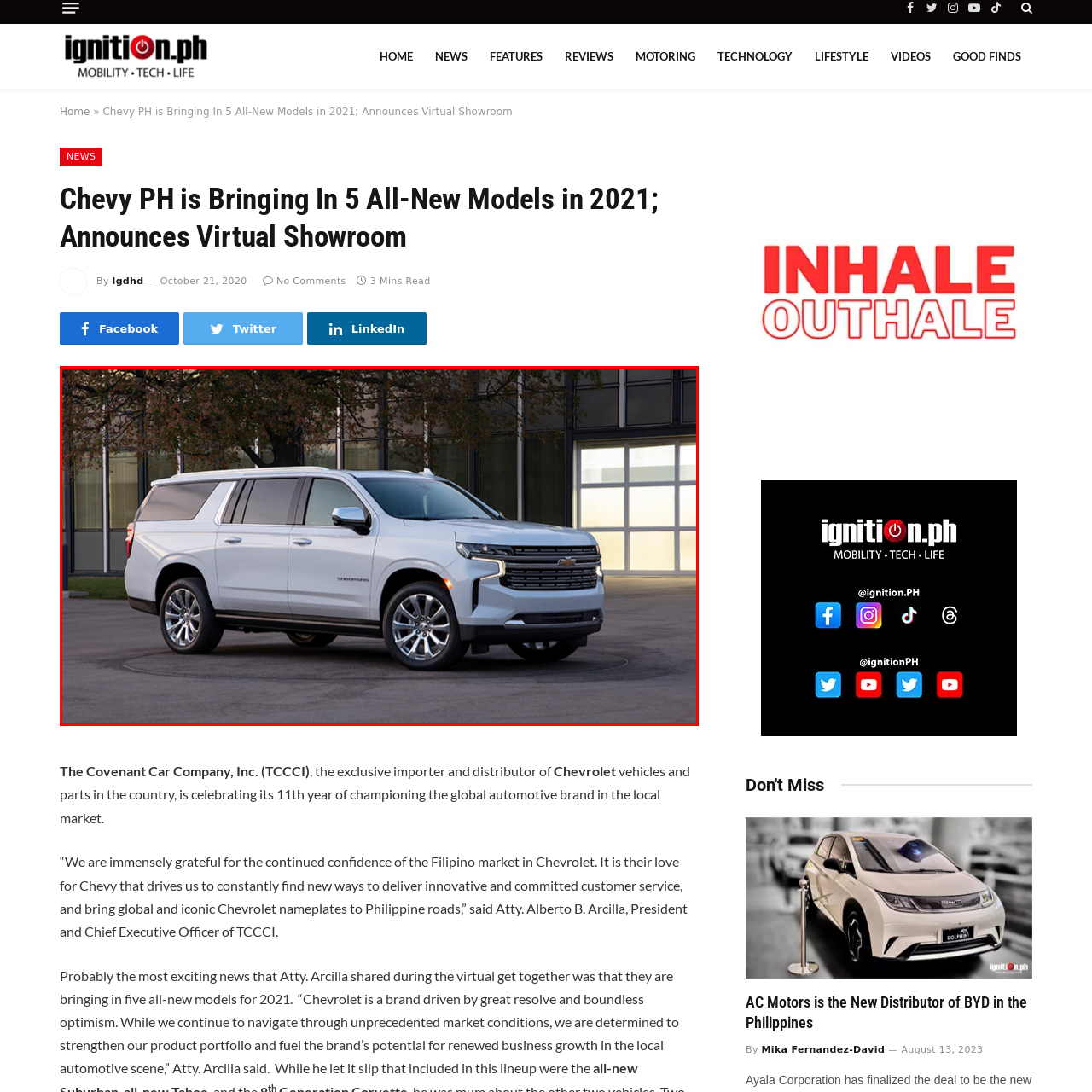Examine the picture highlighted with a red border, What type of wheels does the SUV have? Please respond with a single word or phrase.

Alloy wheels